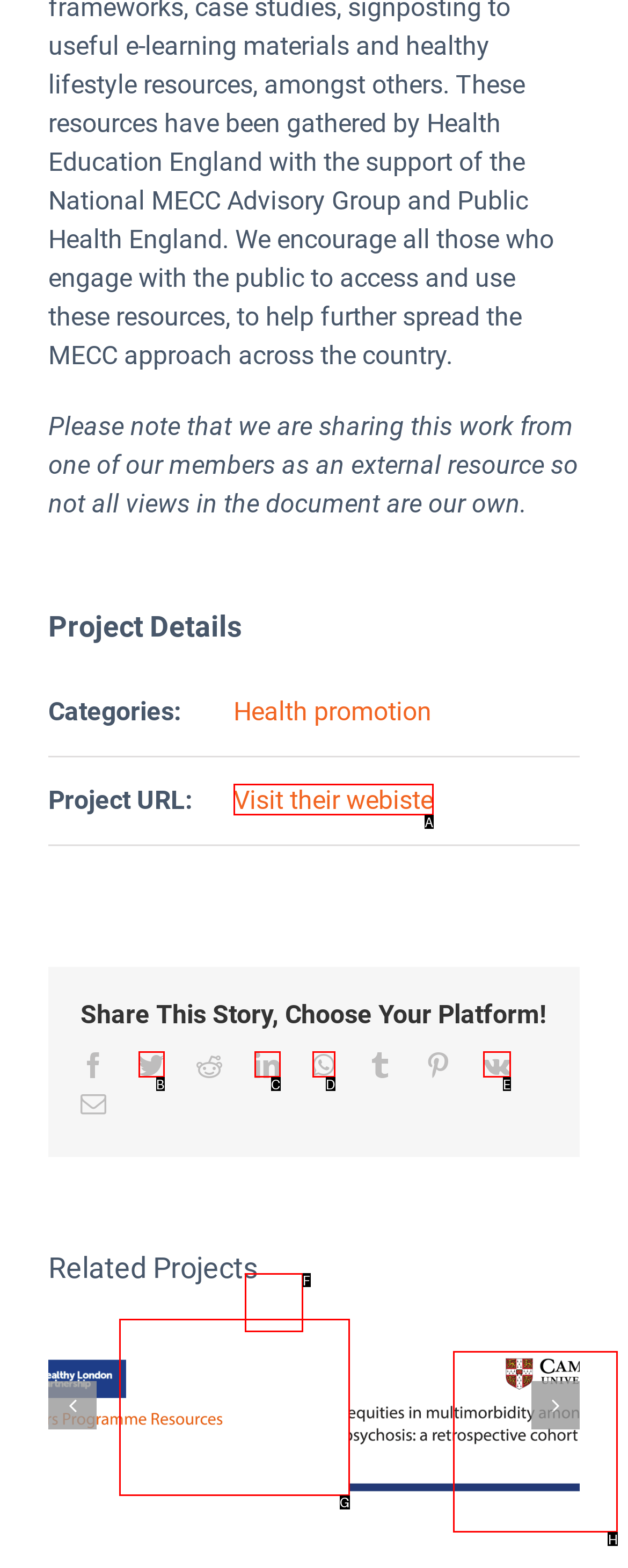To complete the task: Visit the project website, select the appropriate UI element to click. Respond with the letter of the correct option from the given choices.

A